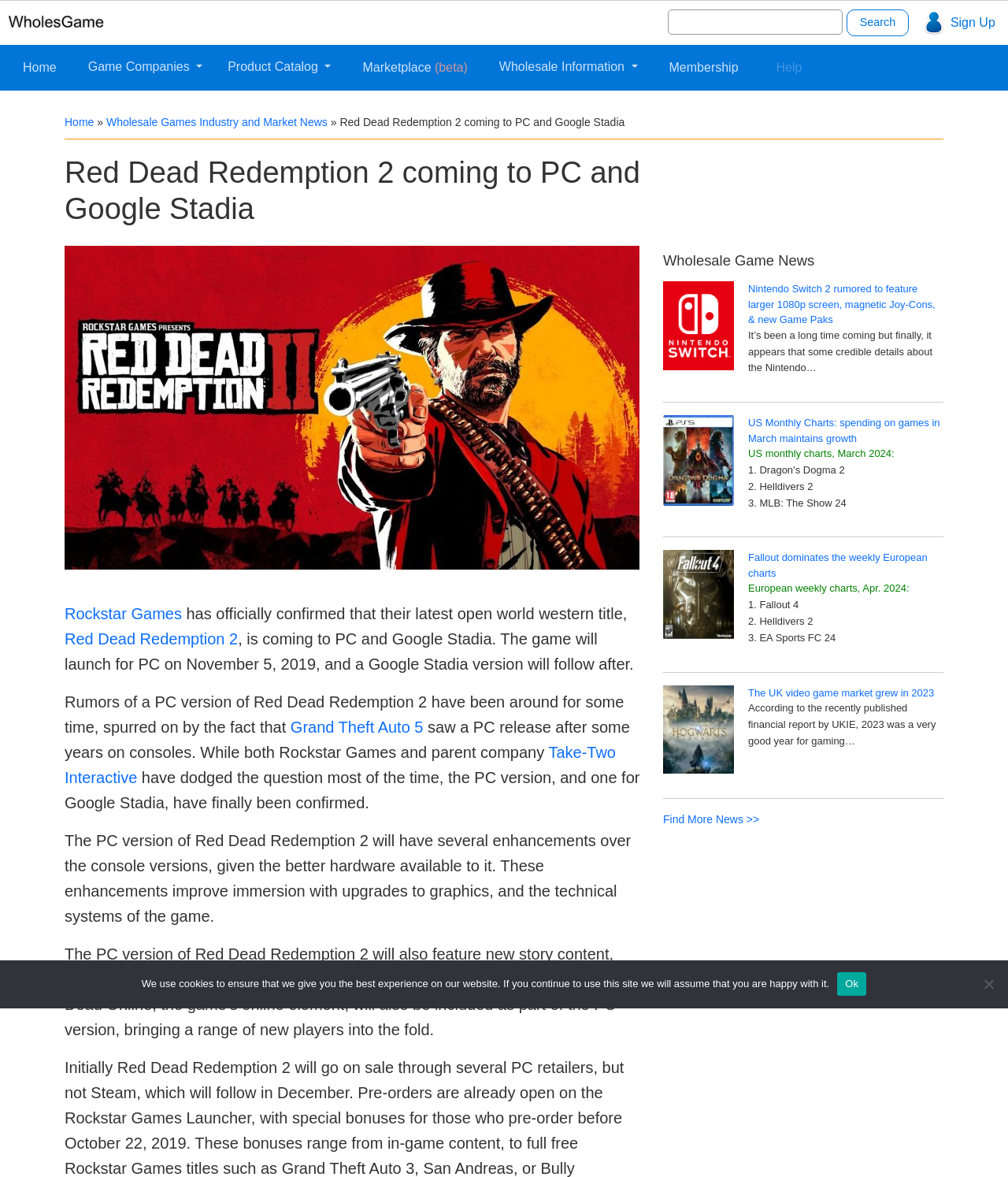Kindly determine the bounding box coordinates for the area that needs to be clicked to execute this instruction: "View wholesale game news".

[0.658, 0.214, 0.936, 0.229]